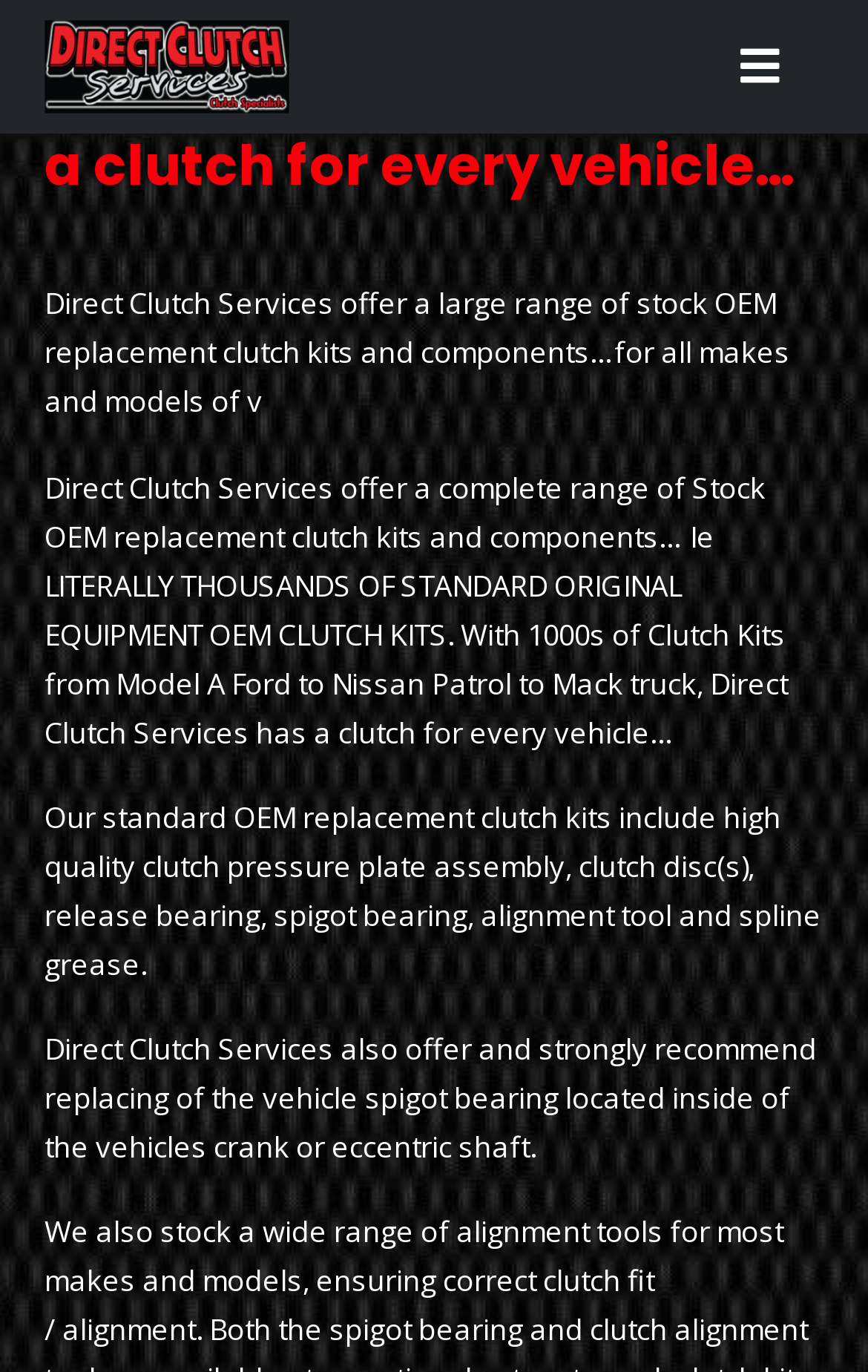What type of products does Direct Clutch Services offer?
Using the picture, provide a one-word or short phrase answer.

Clutch kits and components